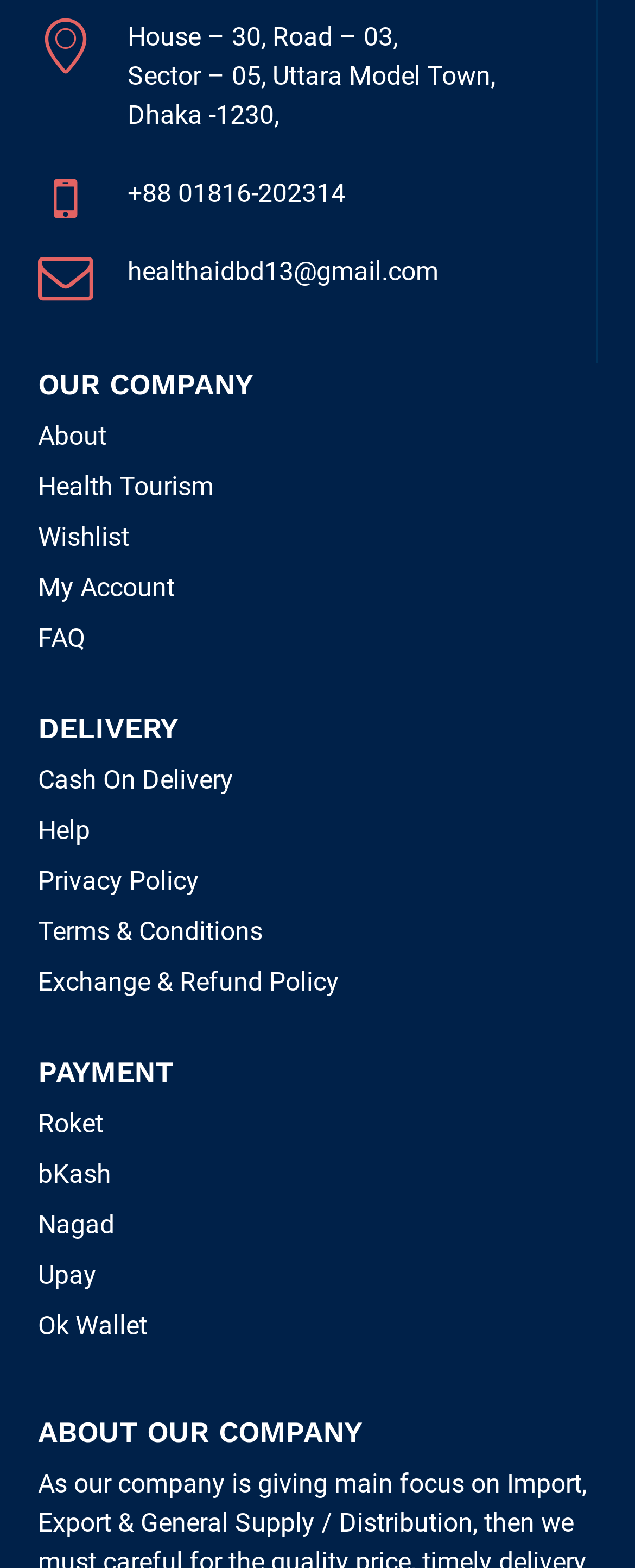Identify the bounding box coordinates of the clickable region necessary to fulfill the following instruction: "View payment options". The bounding box coordinates should be four float numbers between 0 and 1, i.e., [left, top, right, bottom].

[0.06, 0.67, 0.94, 0.696]